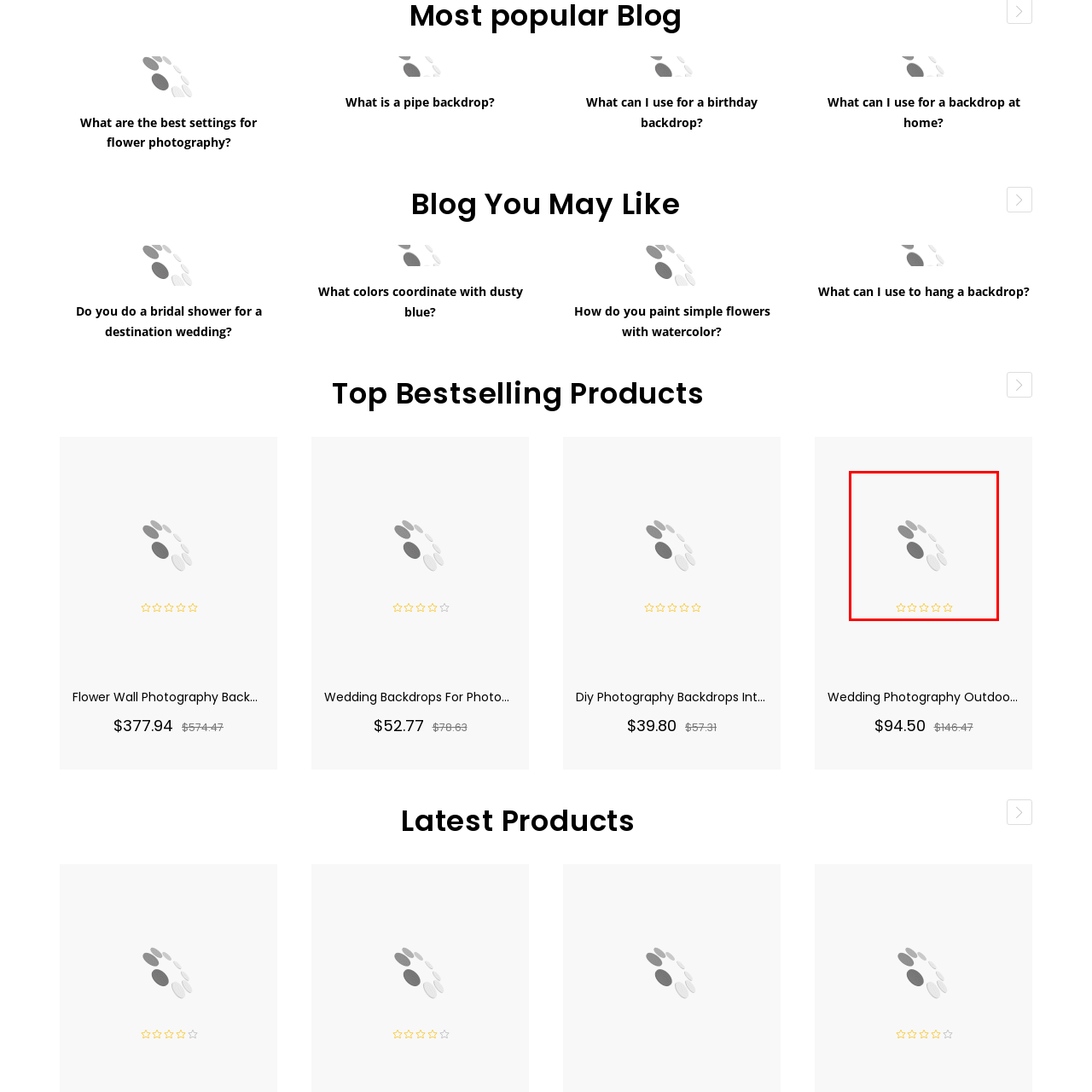Describe the contents of the image that is surrounded by the red box in a detailed manner.

This image features a professional-looking backdrop designed specifically for wedding photography. The backdrop showcases a pleasing floral design that adds a romantic and elegant touch, perfect for wedding settings. Positioned prominently, this backdrop is ideal for enhancing photo opportunities, providing a beautiful and immersive background for capturing special moments. Below the image, there are star ratings that hint at customer feedback, suggesting its popularity and level of satisfaction among users. Alongside, the backdrop is part of the "Wedding Photography Outdoor Backdrops" category, indicating its intended use for outdoor weddings and events.